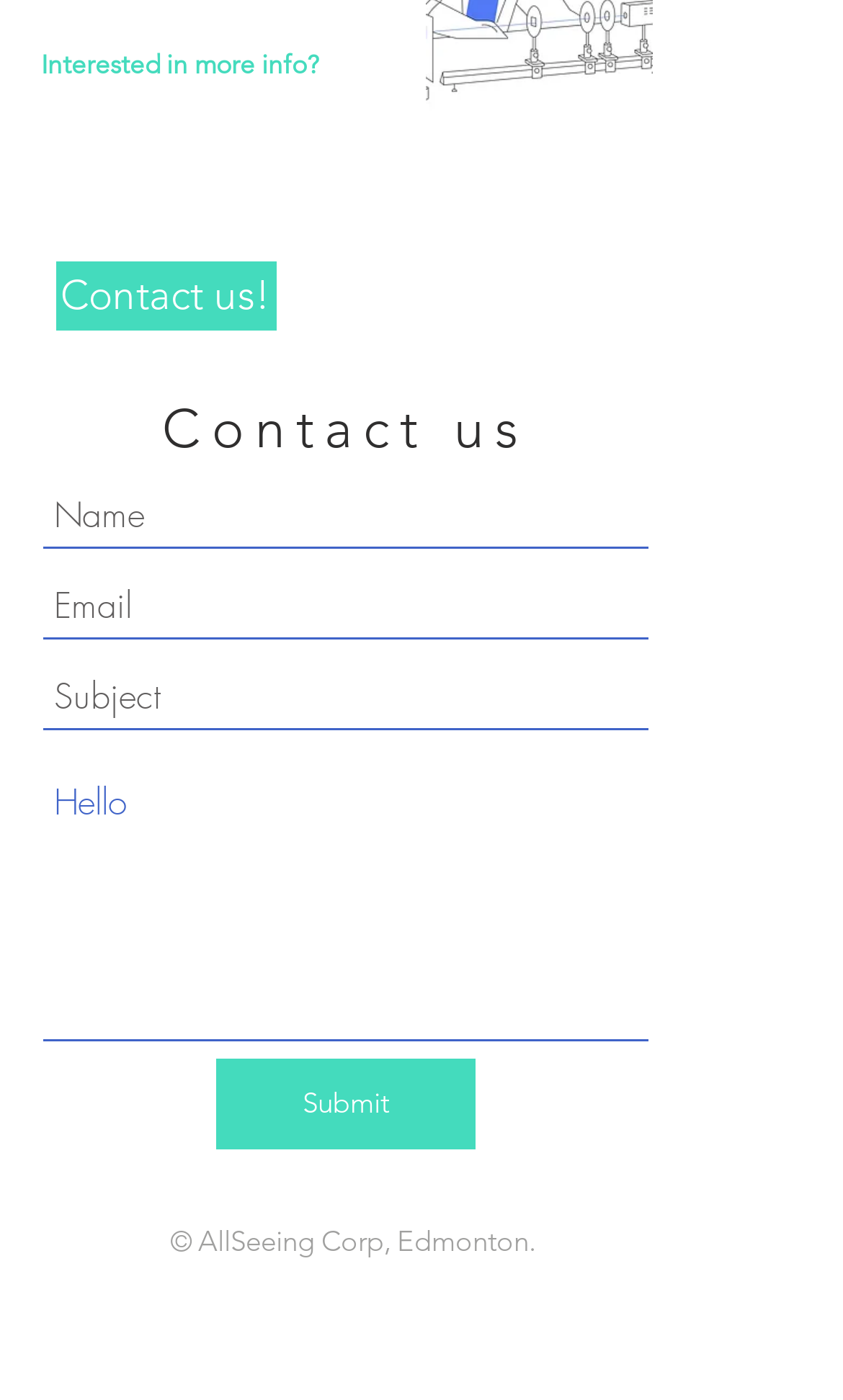Please determine the bounding box of the UI element that matches this description: aria-label="LinkedIn". The coordinates should be given as (top-left x, top-left y, bottom-right x, bottom-right y), with all values between 0 and 1.

[0.636, 0.761, 0.728, 0.817]